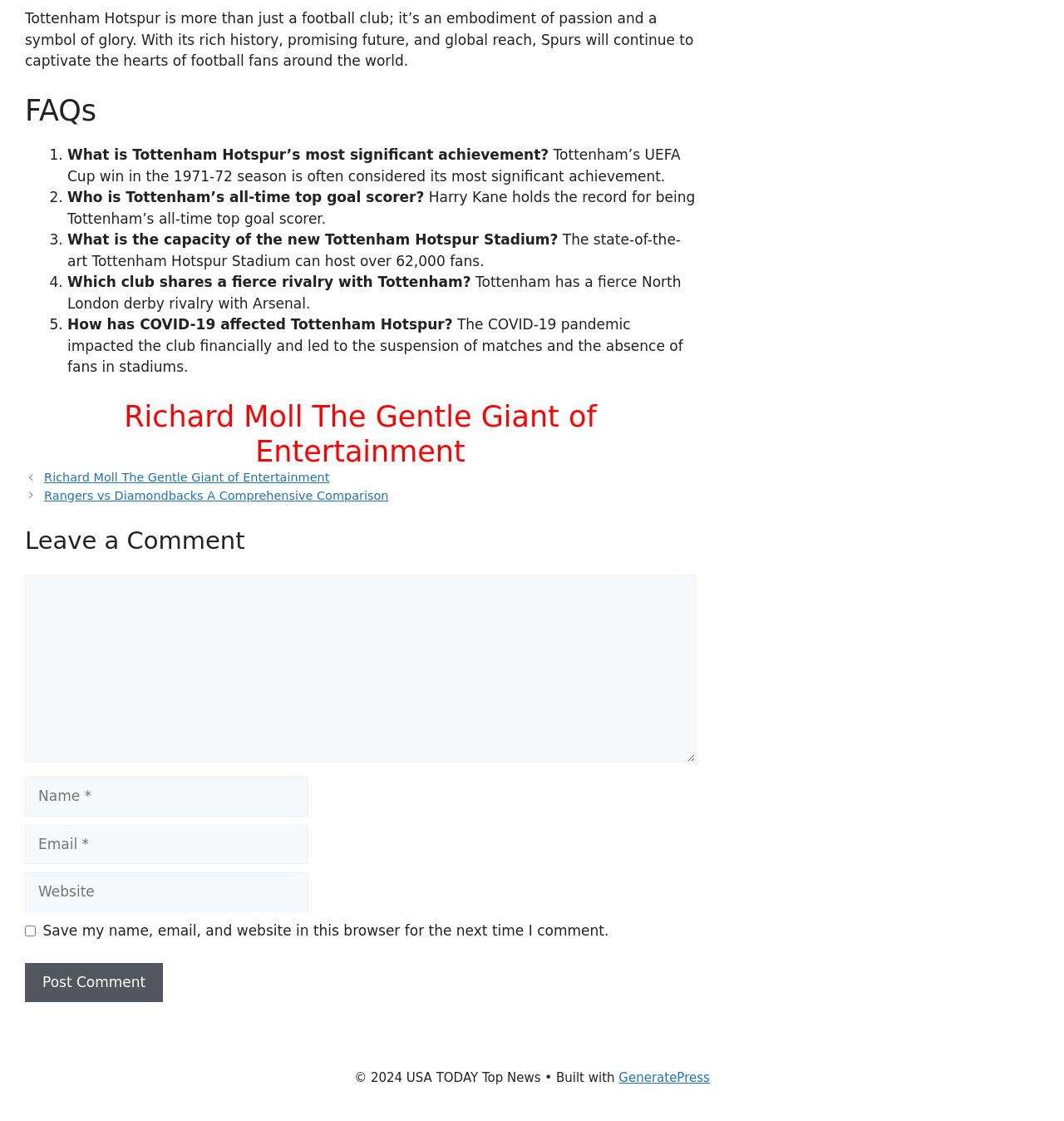Answer the following inquiry with a single word or phrase:
What is Tottenham Hotspur's most significant achievement?

Tottenham's UEFA Cup win